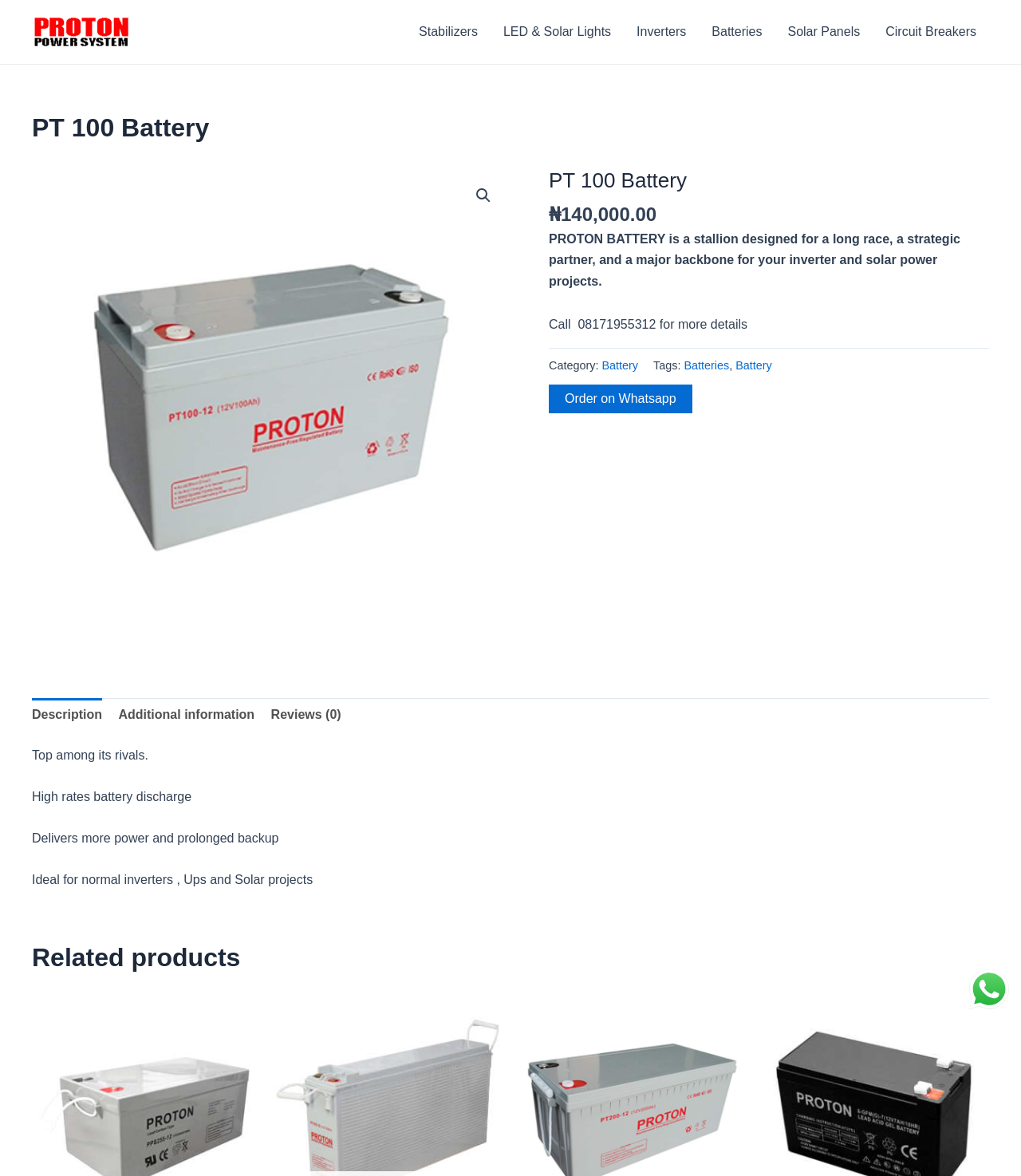Please provide a comprehensive response to the question based on the details in the image: What is the price of the PT 100 Battery?

The price of the PT 100 Battery can be found in the StaticText element with the text '₦140,000.00' which is located below the heading element with the text 'PT 100 Battery'.